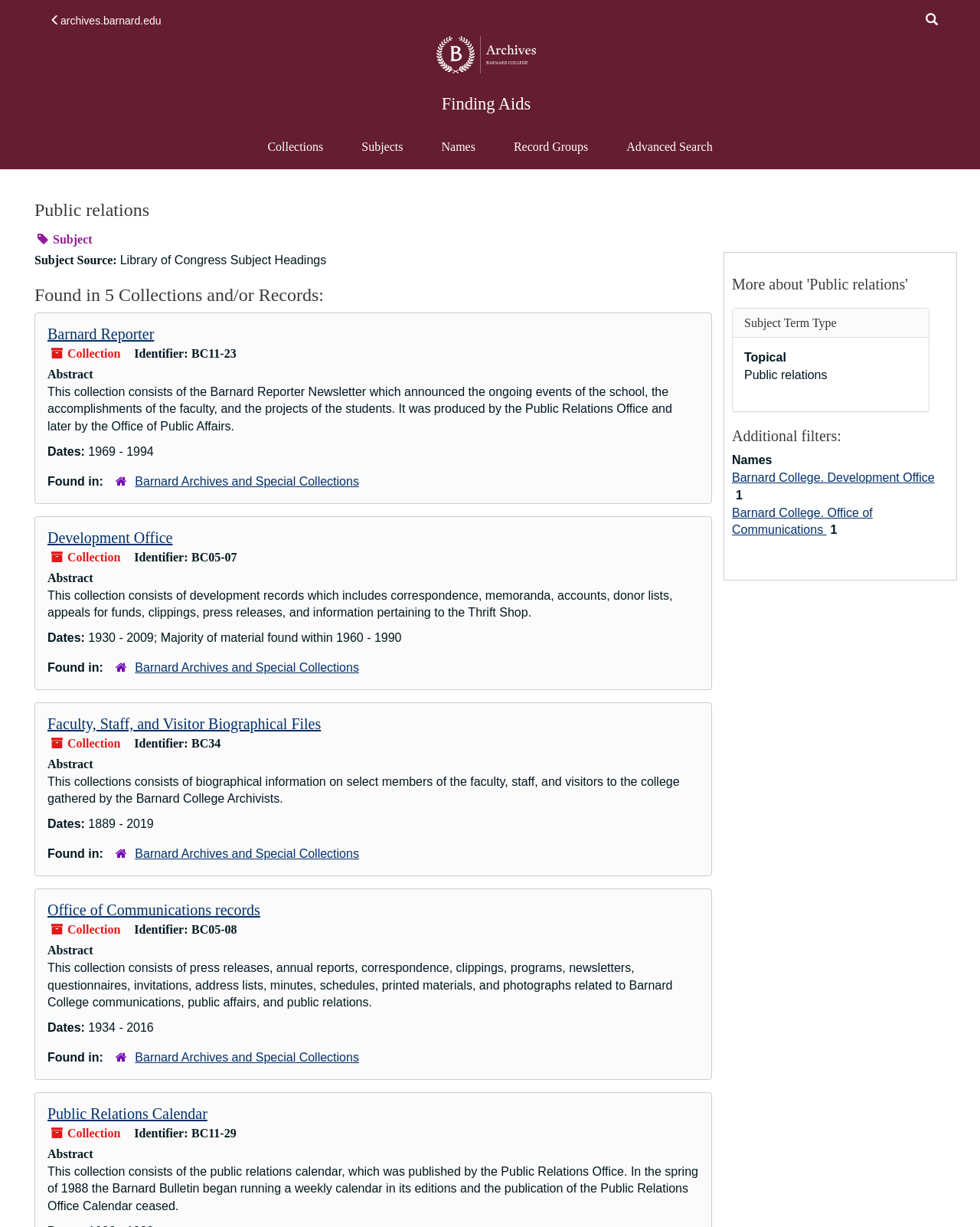What is the identifier of the 'Barnard Reporter' collection?
Could you answer the question in a detailed manner, providing as much information as possible?

I found the identifier of the 'Barnard Reporter' collection by looking at the 'Identifier:' field, which is 'BC11-23'.